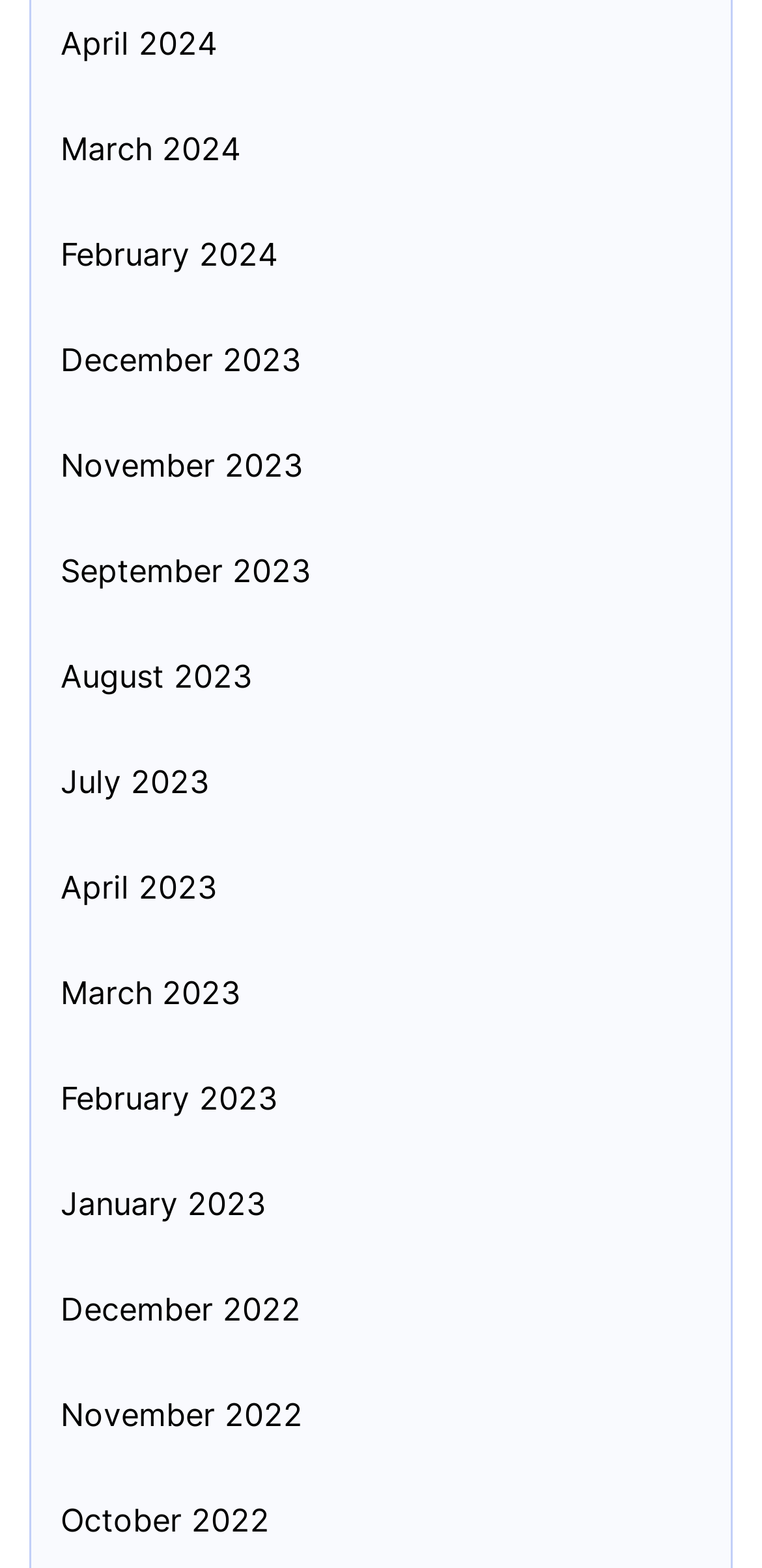Reply to the question with a single word or phrase:
How many months are listed in 2022?

3